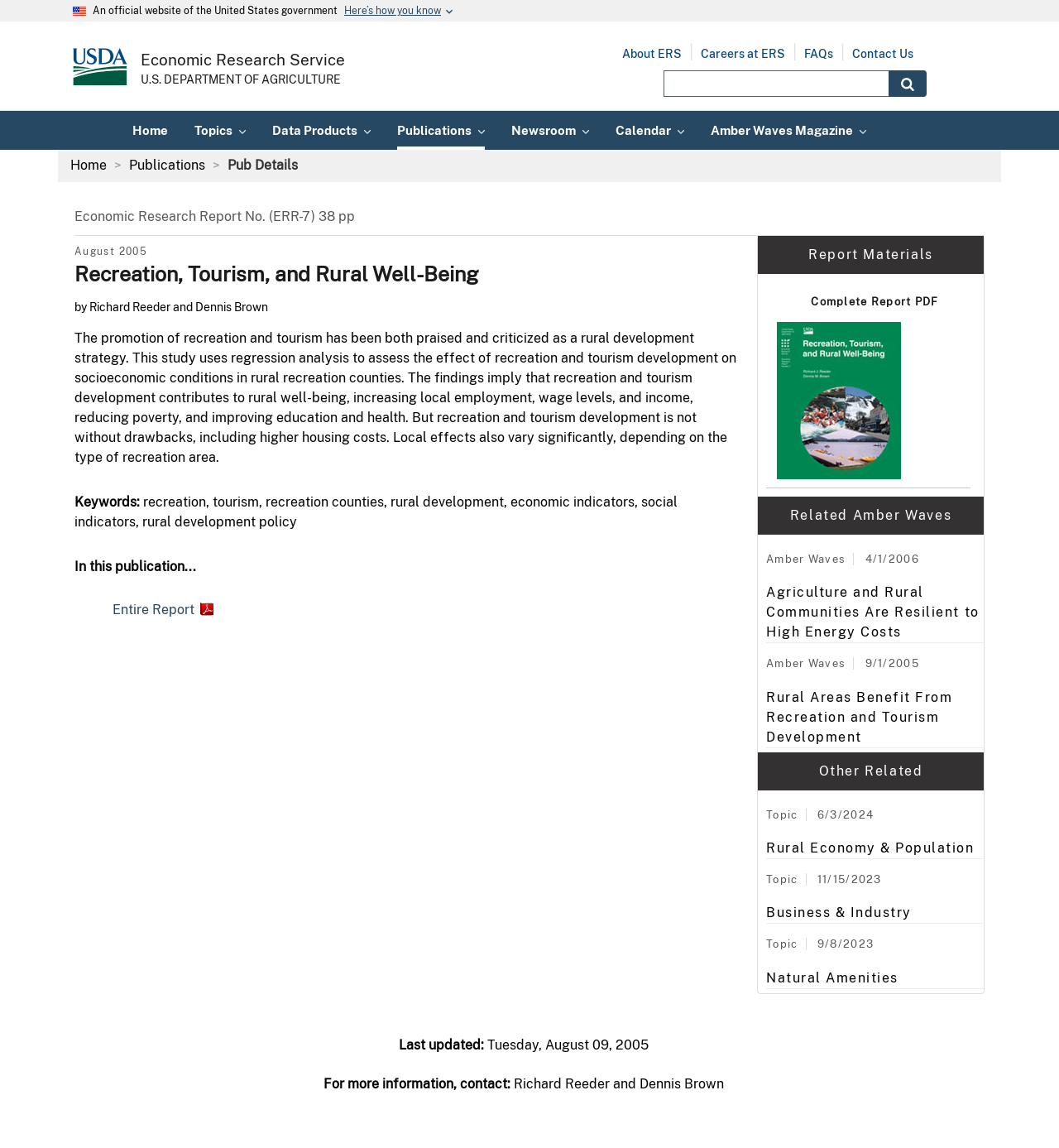Determine the bounding box coordinates for the element that should be clicked to follow this instruction: "Go to the Economic Research Service homepage". The coordinates should be given as four float numbers between 0 and 1, in the format [left, top, right, bottom].

[0.133, 0.042, 0.326, 0.062]